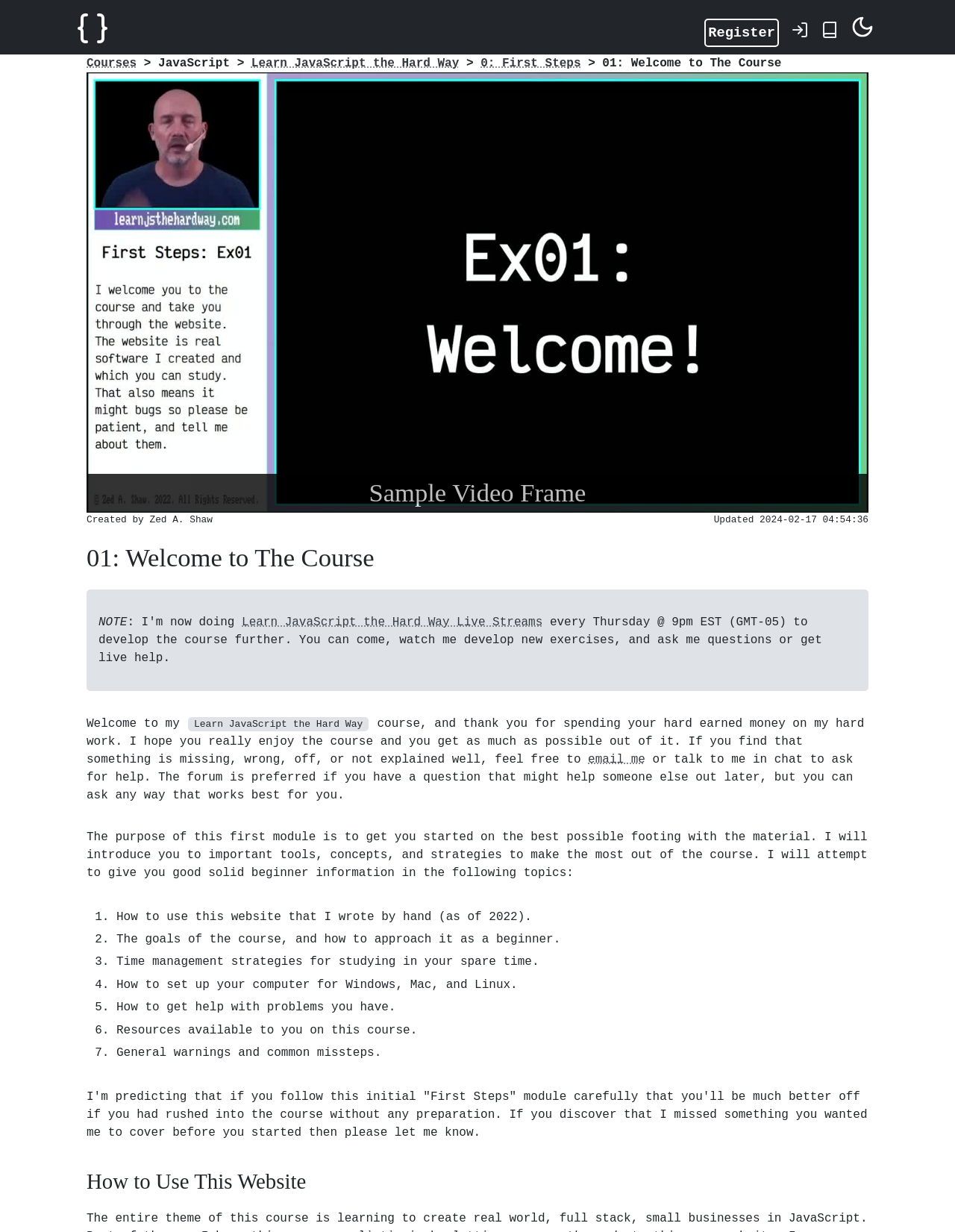Using the details from the image, please elaborate on the following question: What is the schedule for the live streams?

The schedule for the live streams is every Thursday @ 9pm EST (GMT-05), as mentioned in the text 'Learn JavaScript the Hard Way Live Streams every Thursday @ 9pm EST (GMT-05) to develop the course further'.